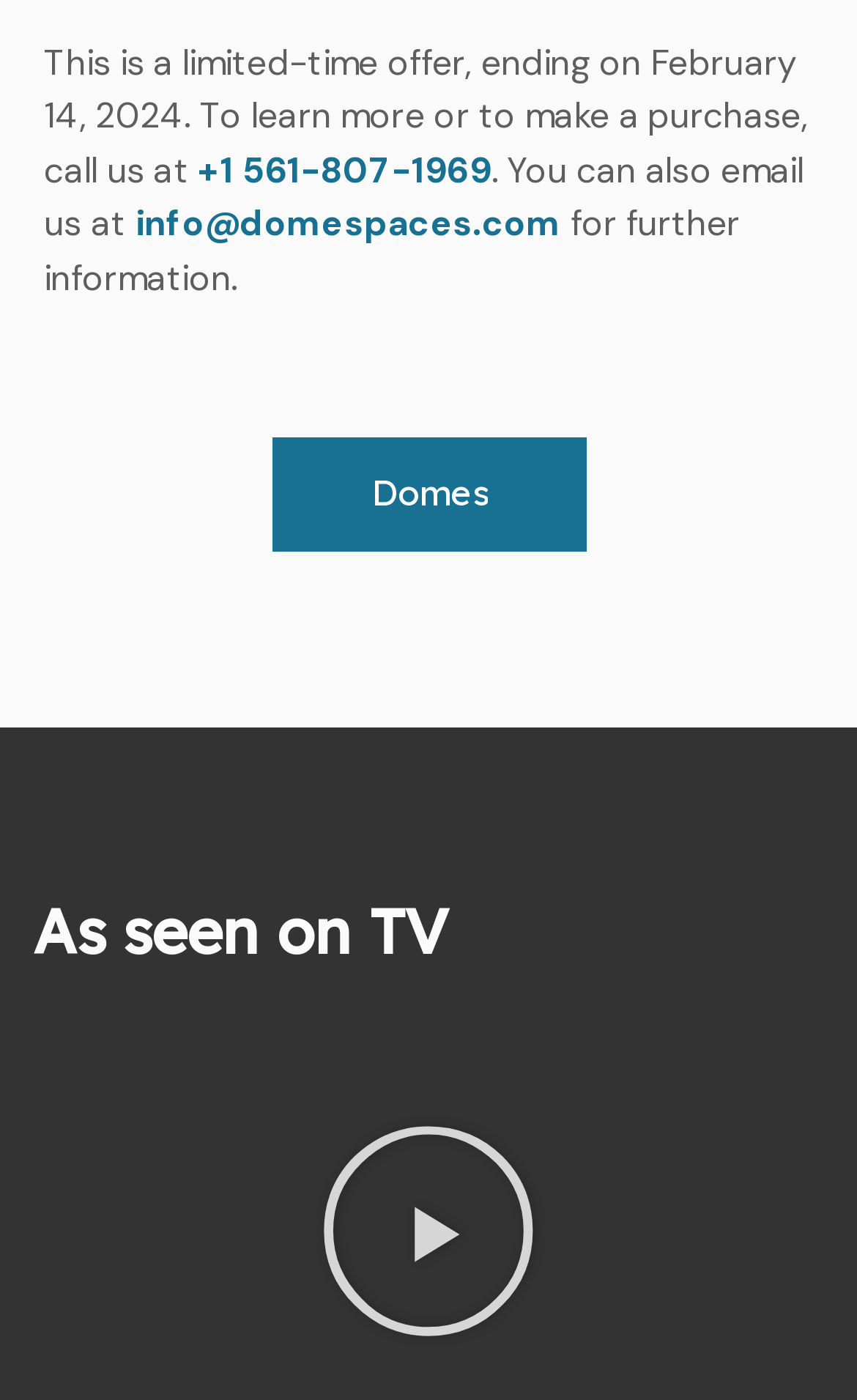From the webpage screenshot, identify the region described by Play Video. Provide the bounding box coordinates as (top-left x, top-left y, bottom-right x, bottom-right y), with each value being a floating point number between 0 and 1.

[0.372, 0.801, 0.628, 0.958]